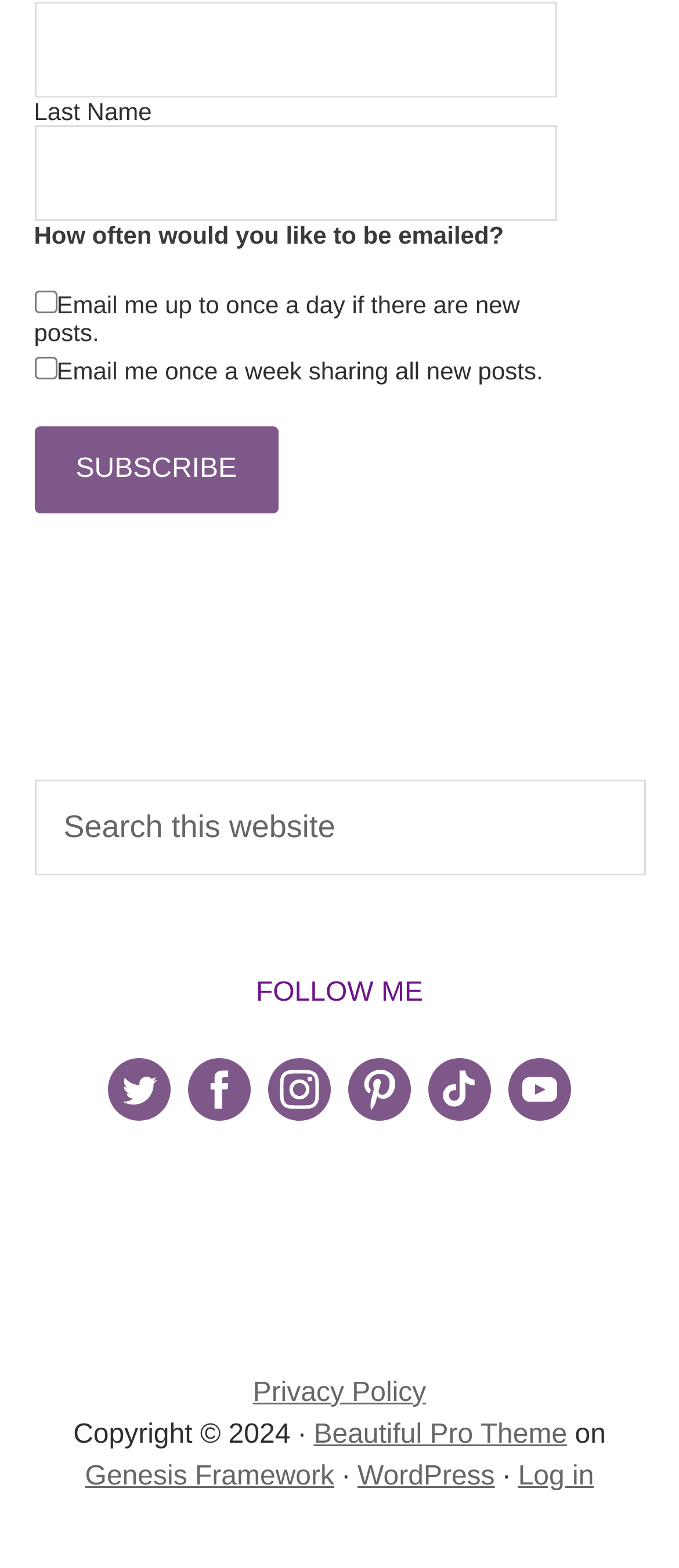Please specify the bounding box coordinates for the clickable region that will help you carry out the instruction: "Follow on social media".

[0.159, 0.674, 0.251, 0.714]